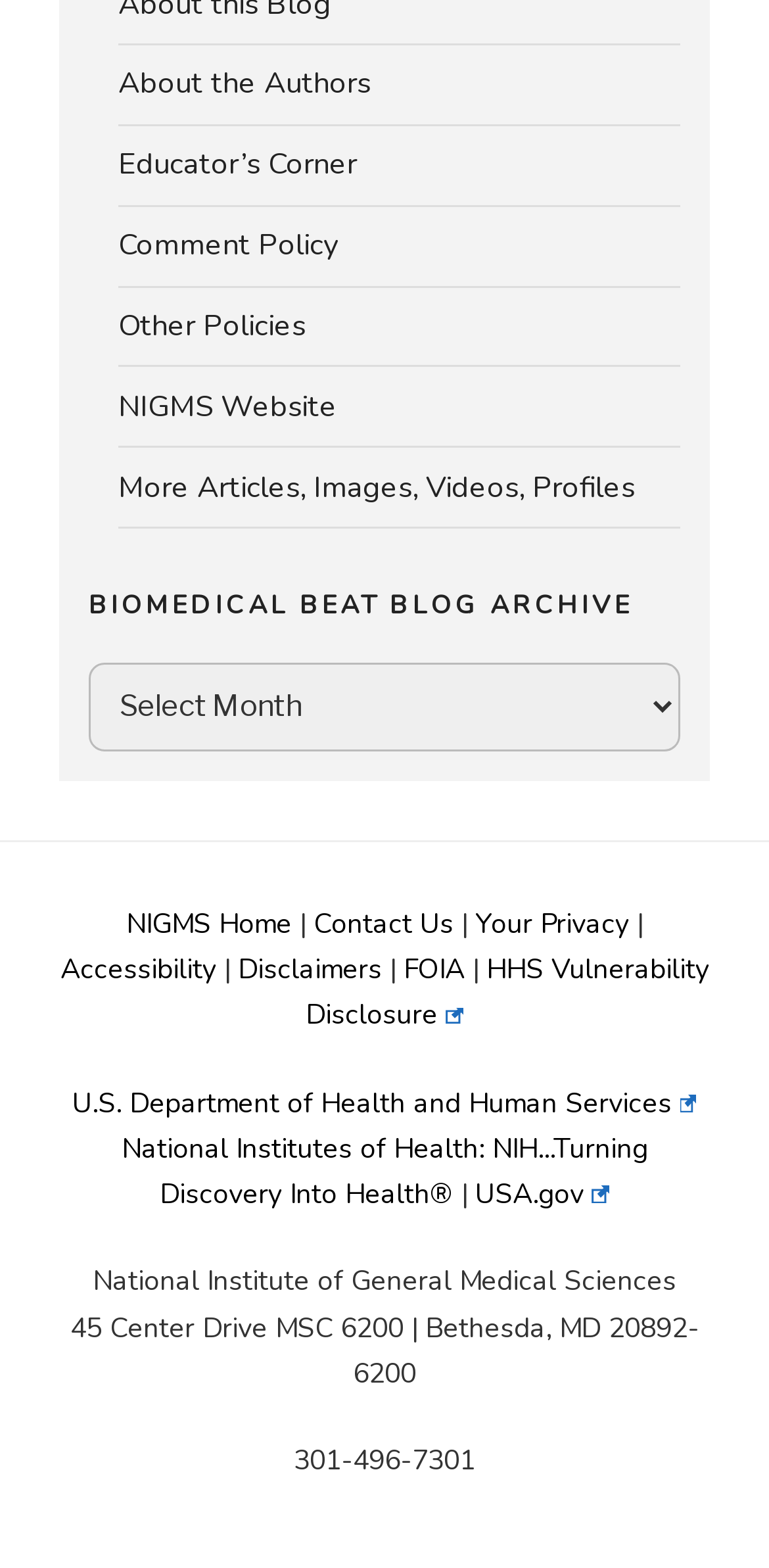Provide your answer in one word or a succinct phrase for the question: 
What is the link to the NIGMS website?

NIGMS Website